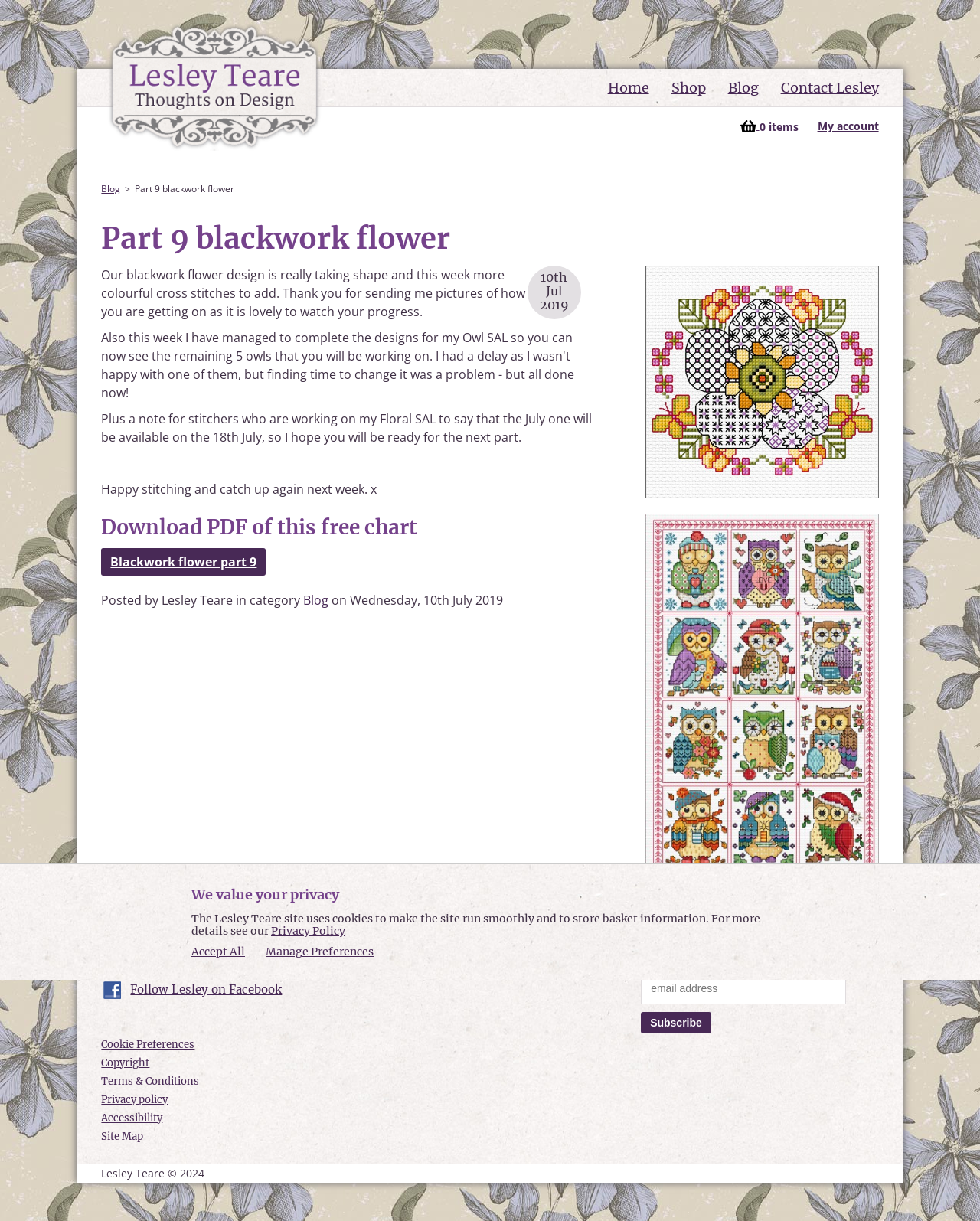Determine the coordinates of the bounding box that should be clicked to complete the instruction: "Subscribe to Lesley's mailing list". The coordinates should be represented by four float numbers between 0 and 1: [left, top, right, bottom].

[0.654, 0.829, 0.726, 0.846]